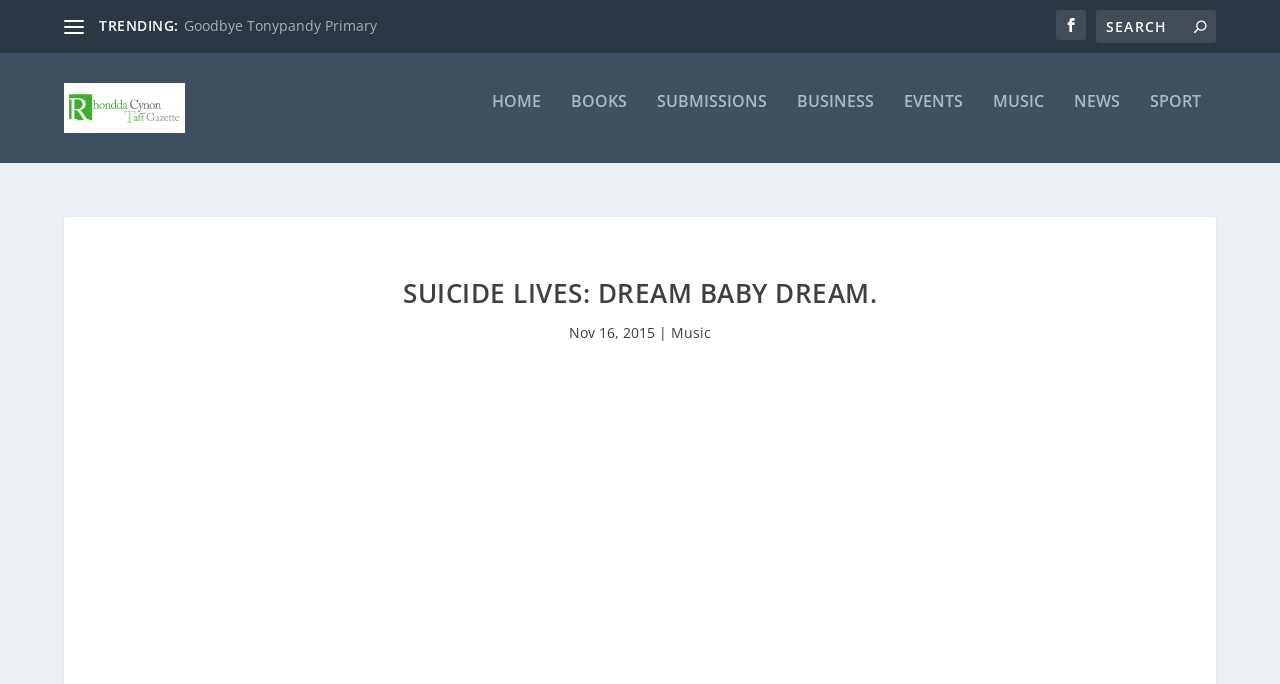What is the purpose of the icon ''?
Could you answer the question in a detailed manner, providing as much information as possible?

I noticed that the icon '' is located next to a search box, which suggests that it is a search icon. Its purpose is likely to initiate a search query.